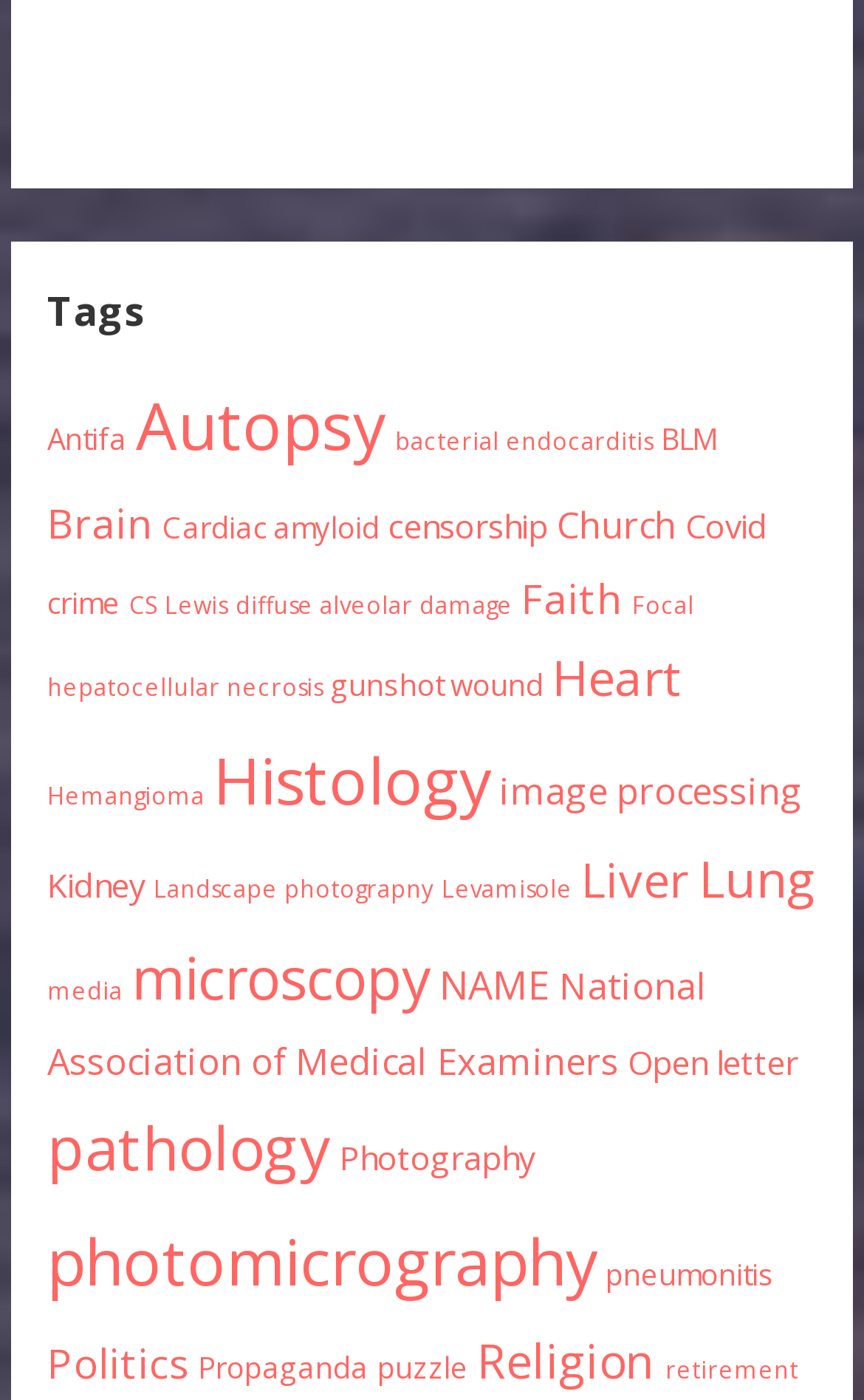Locate the bounding box of the UI element described in the following text: "Focal hepatocellular necrosis".

[0.055, 0.42, 0.804, 0.502]